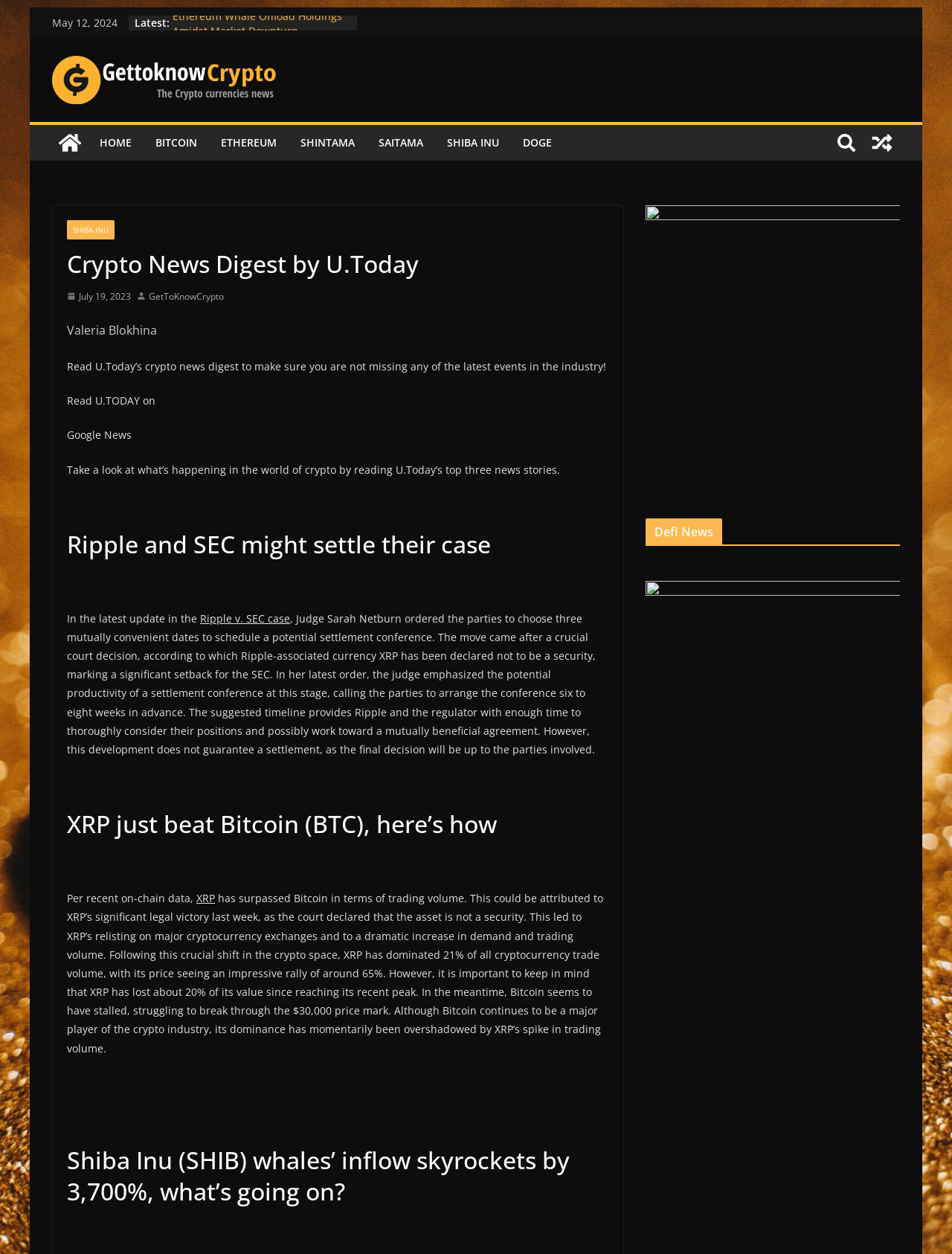What is the category of the news article 'Defi News'?
Provide a comprehensive and detailed answer to the question.

I found the heading 'Defi News' in the complementary section of the webpage, which suggests that it is a category of news articles related to DeFi.